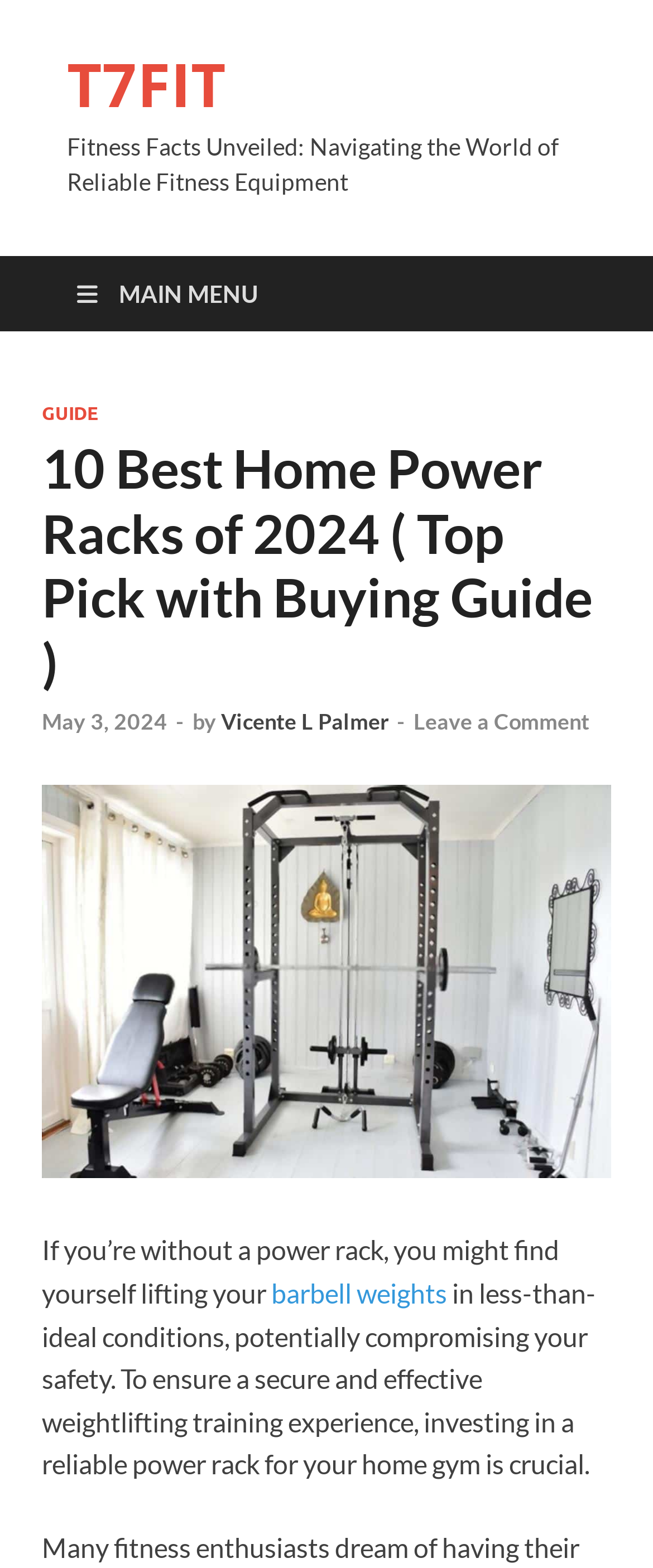How many images are on the webpage? Based on the screenshot, please respond with a single word or phrase.

1